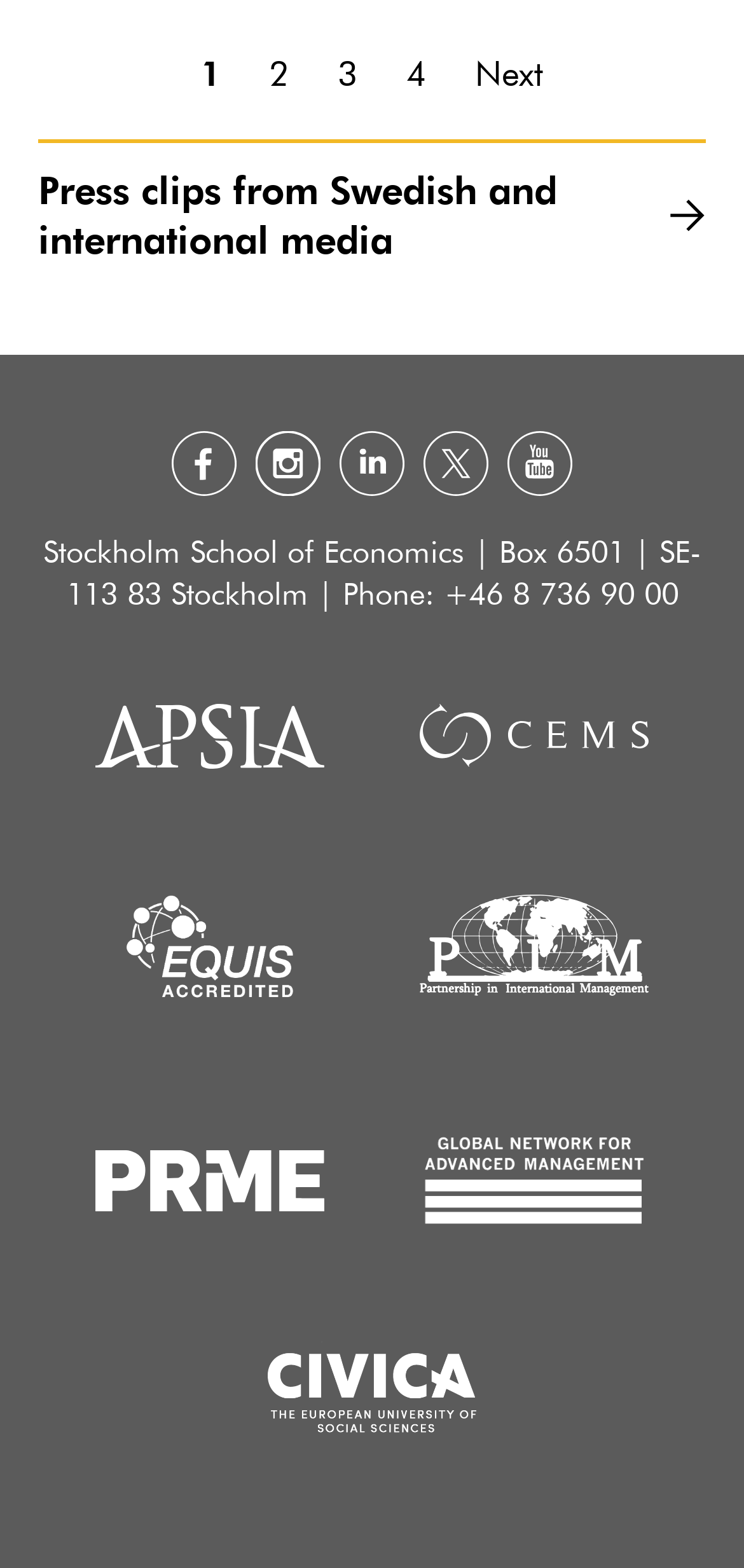Find and indicate the bounding box coordinates of the region you should select to follow the given instruction: "Click on the 'Search' button".

None